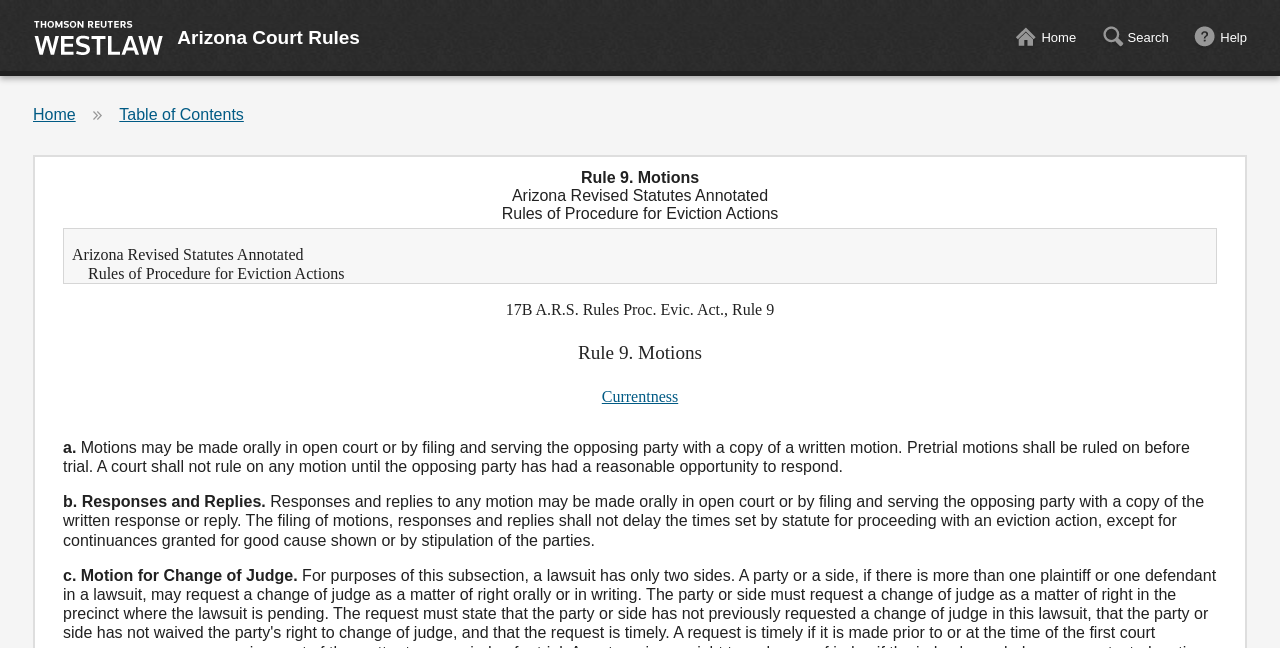Please identify the bounding box coordinates of the element's region that needs to be clicked to fulfill the following instruction: "search for something". The bounding box coordinates should consist of four float numbers between 0 and 1, i.e., [left, top, right, bottom].

[0.86, 0.046, 0.913, 0.069]